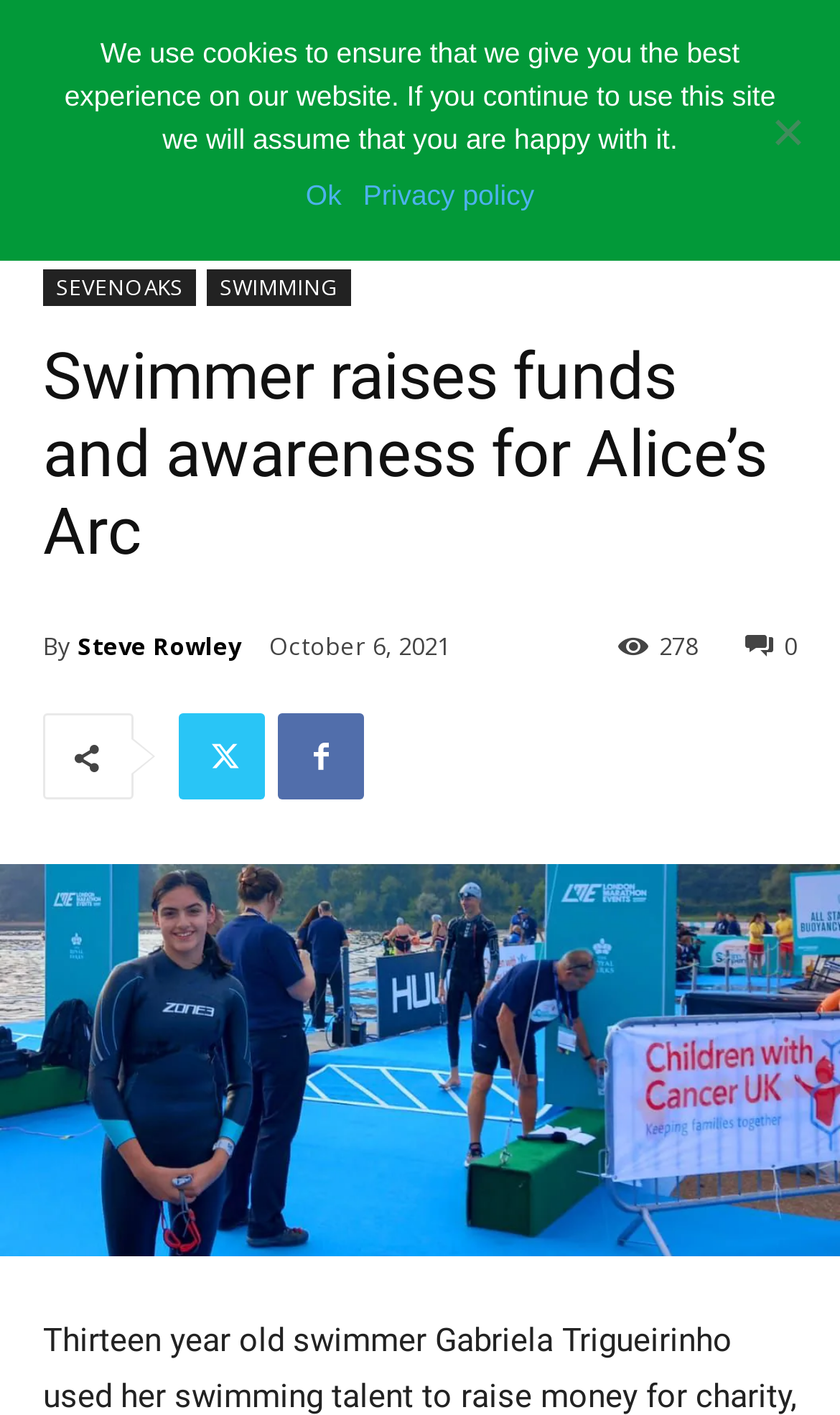Provide an in-depth caption for the webpage.

The webpage is about a local sports news article, specifically about a 13-year-old swimmer named Gabriela Trigueirinho who raised money for charity, Alice's Arc, by swimming half a mile in the Serpentine, London. 

At the top of the page, there is a large image taking up most of the width, with a navigation menu below it, consisting of links to "Home", "REGIONAL", and "SEVENOAKS". 

To the right of the navigation menu, there is a heading that reads "Swimmer raises funds and awareness for Alice's Arc". Below this heading, there are two more links, "SEVENOAKS" and "SWIMMING", which are aligned to the left. 

Further down, there is a byline that reads "By Steve Rowley" and a timestamp indicating the article was published on October 6, 2021. To the right of the timestamp, there is a link with a share icon and a count of 278. 

Below this section, there are three social media links, represented by icons, aligned to the left. 

The main content of the article is an image that takes up the full width of the page, with no accompanying text. 

At the very top of the page, there is a cookie notice dialog that spans the full width, with a message about the website's use of cookies and options to "Ok" or view the "Privacy policy".